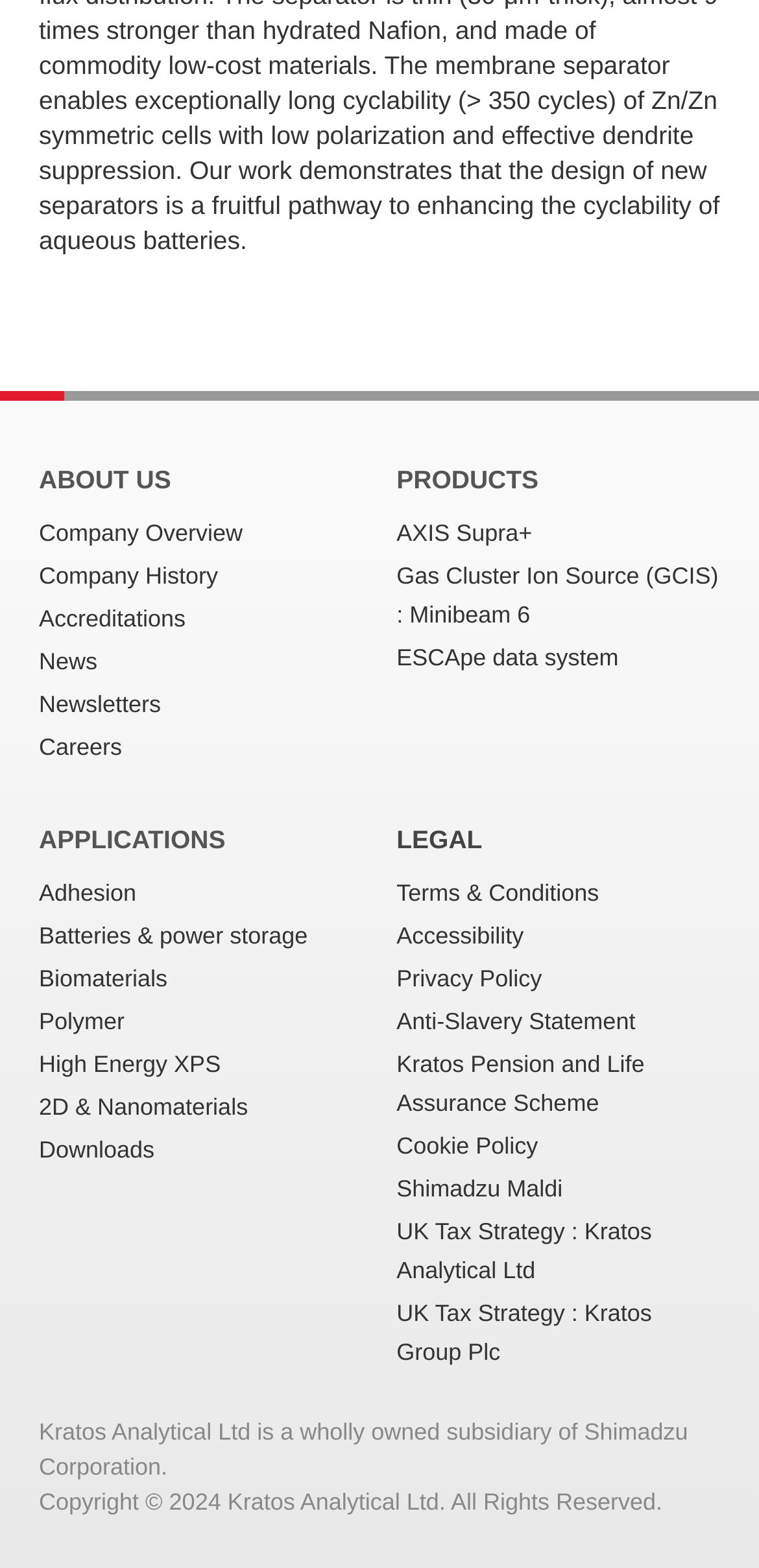What are the main categories on the webpage?
Deliver a detailed and extensive answer to the question.

I identified the main categories on the webpage by looking at the headings and links. The headings 'ABOUT US', 'PRODUCTS', 'APPLICATIONS', and 'LEGAL' are prominent and have corresponding links underneath them, indicating that they are the main categories on the webpage.